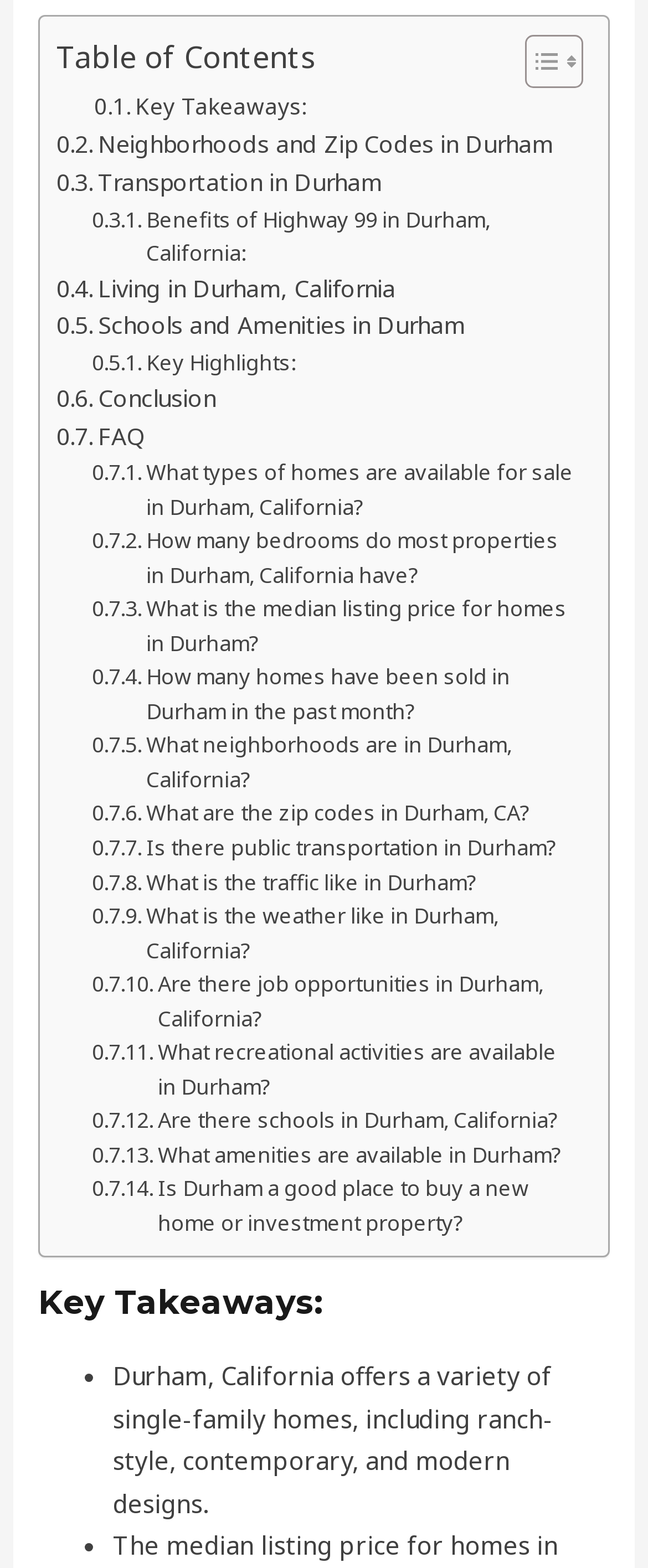Provide your answer in one word or a succinct phrase for the question: 
What is the main topic of this webpage?

Durham, California